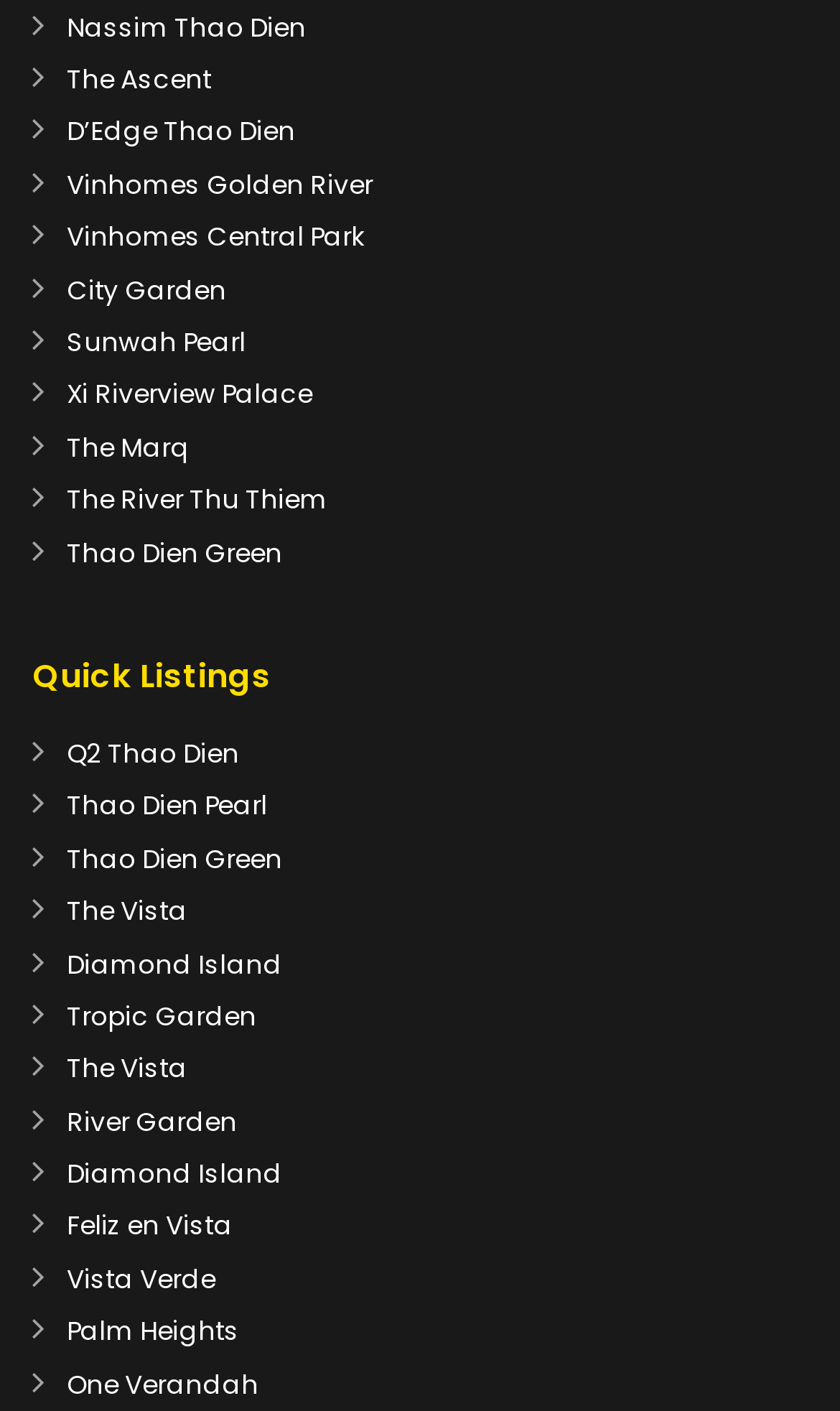Please find the bounding box coordinates of the element that you should click to achieve the following instruction: "Visit Q2 Thao Dien". The coordinates should be presented as four float numbers between 0 and 1: [left, top, right, bottom].

[0.079, 0.521, 0.285, 0.546]